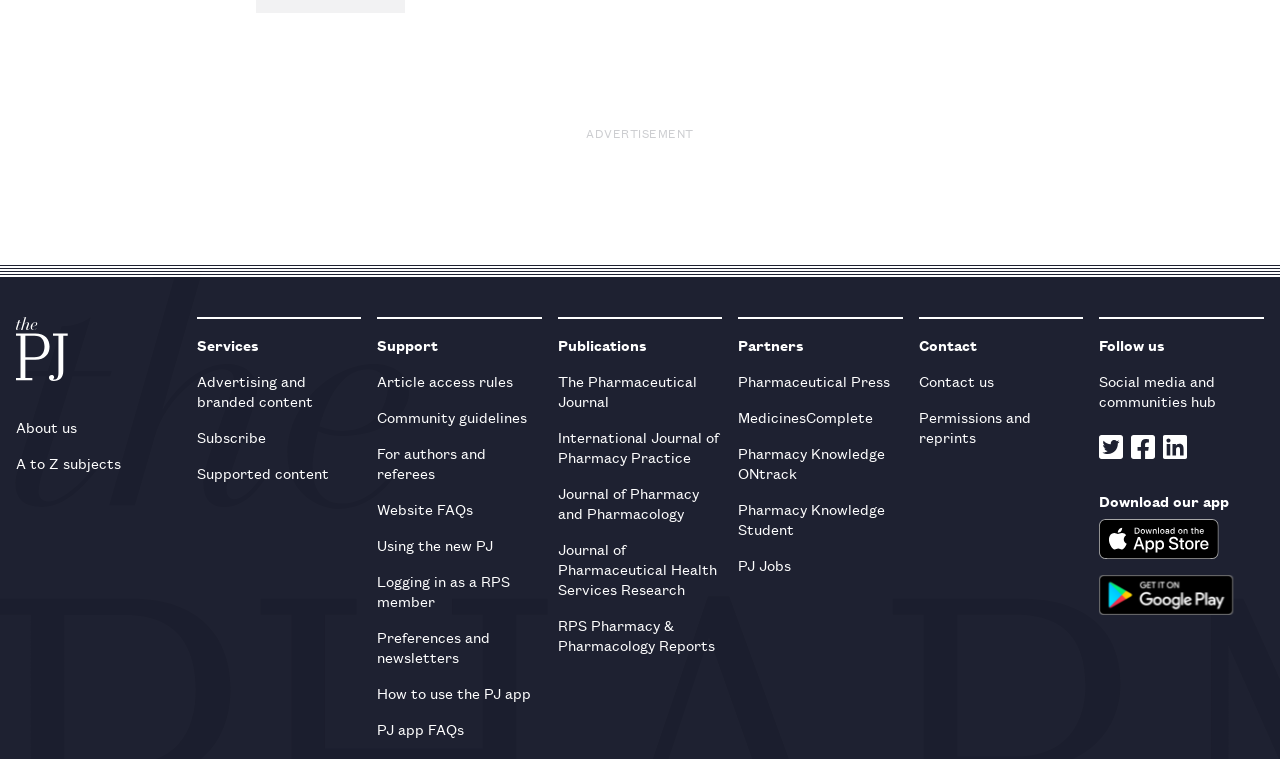What is the name of the logo at the top left?
Answer the question in a detailed and comprehensive manner.

The logo at the top left of the webpage is identified as 'PJ logo' based on the image element with the OCR text 'PJ logo' and bounding box coordinates [0.013, 0.417, 0.053, 0.502].